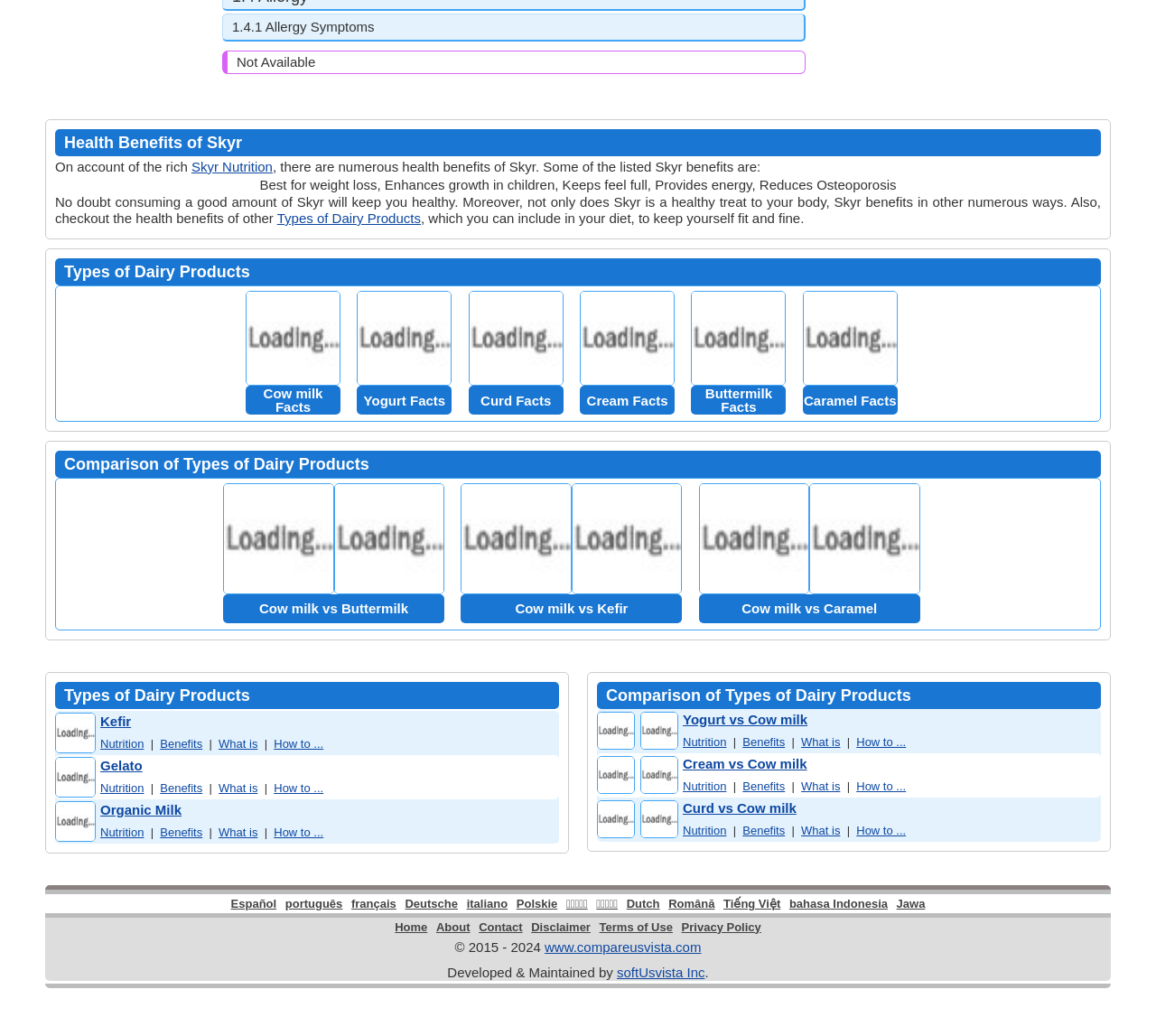Respond to the following question with a brief word or phrase:
What is the health benefit of Skyr?

Weight loss